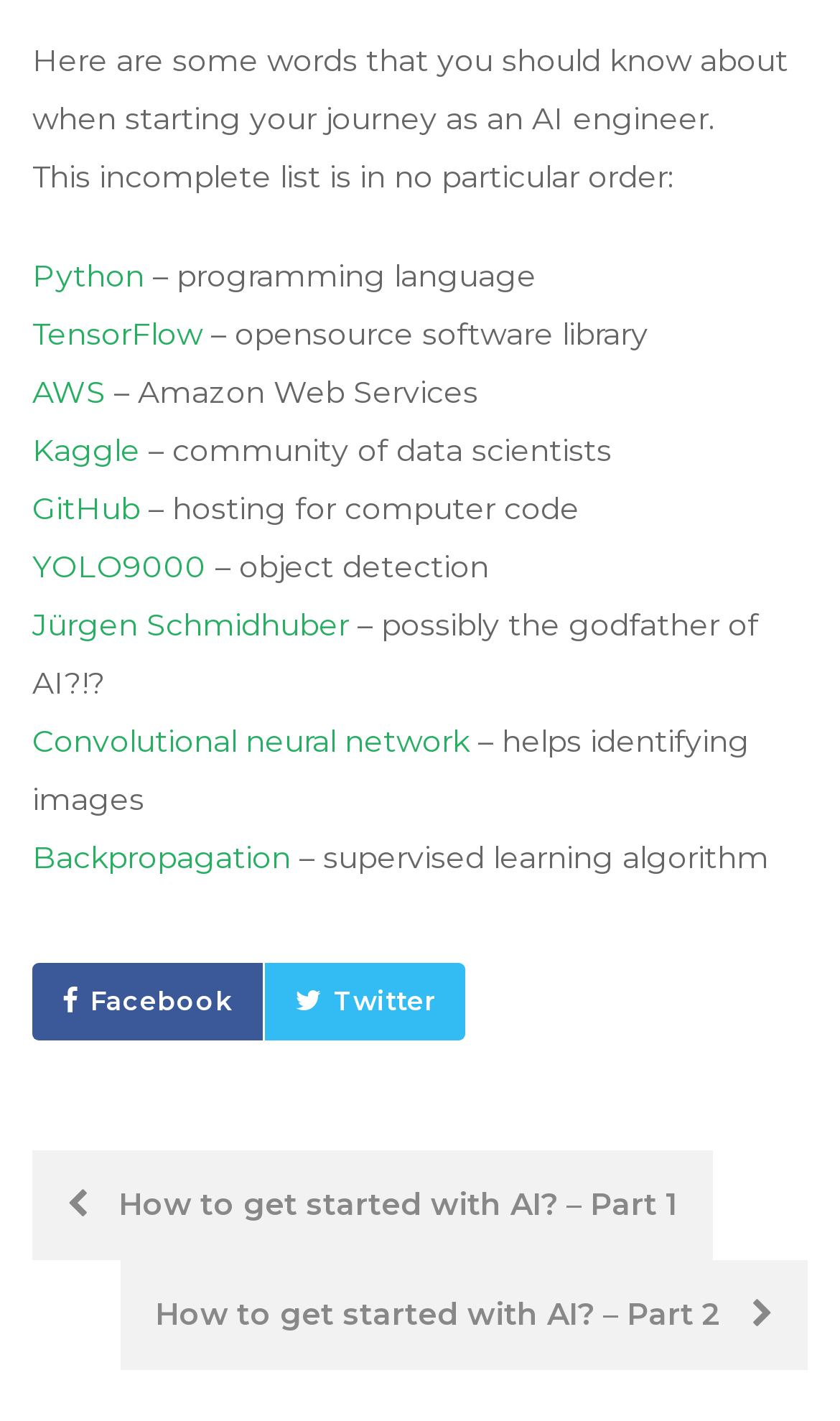Identify the bounding box for the UI element described as: "parent_node: Toggle navigation". Ensure the coordinates are four float numbers between 0 and 1, formatted as [left, top, right, bottom].

None